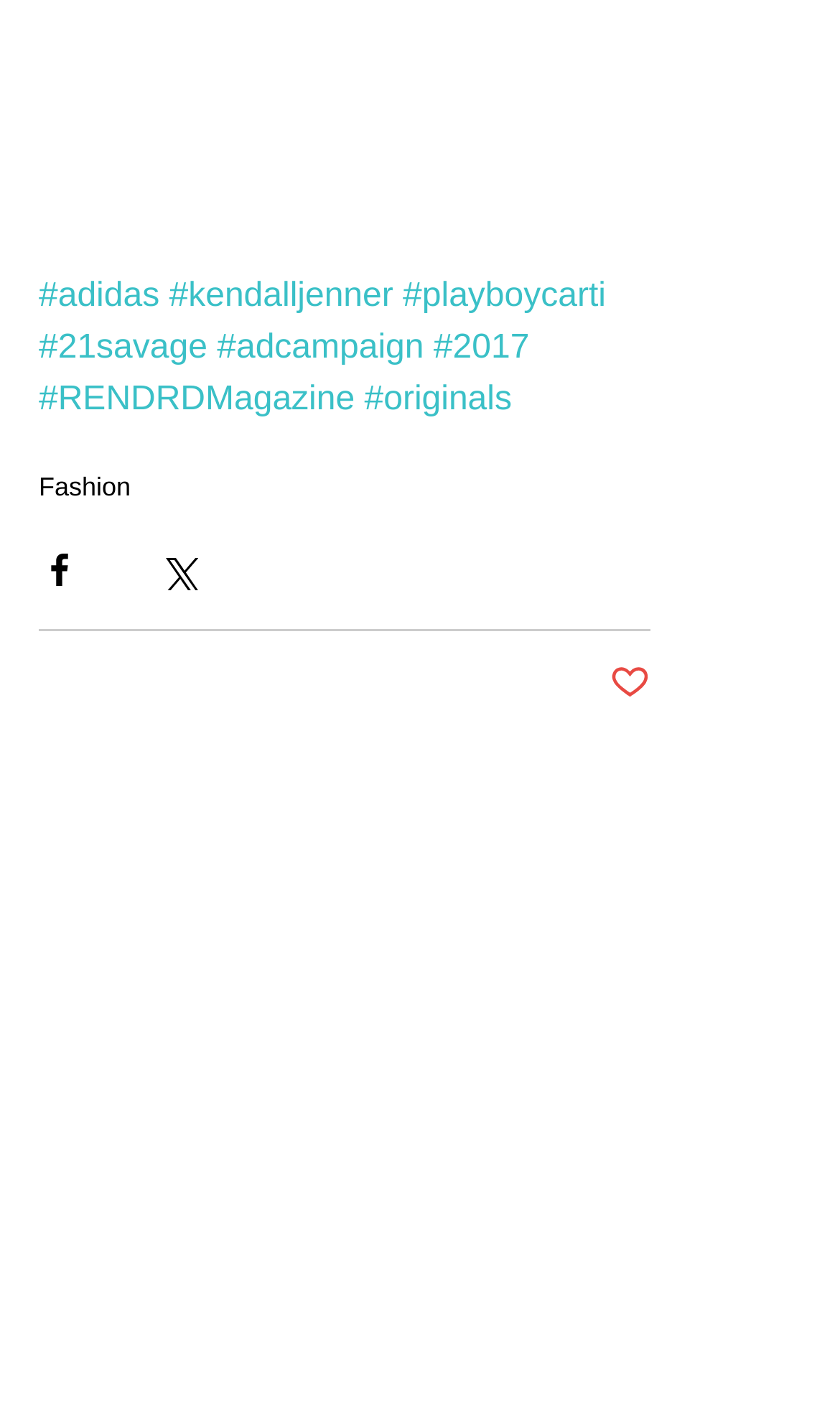Please provide a detailed answer to the question below based on the screenshot: 
What is the brand associated with Kendall Jenner?

Based on the link '#kendalljenner' next to '#adidas', it can be inferred that Kendall Jenner is associated with the Adidas brand.